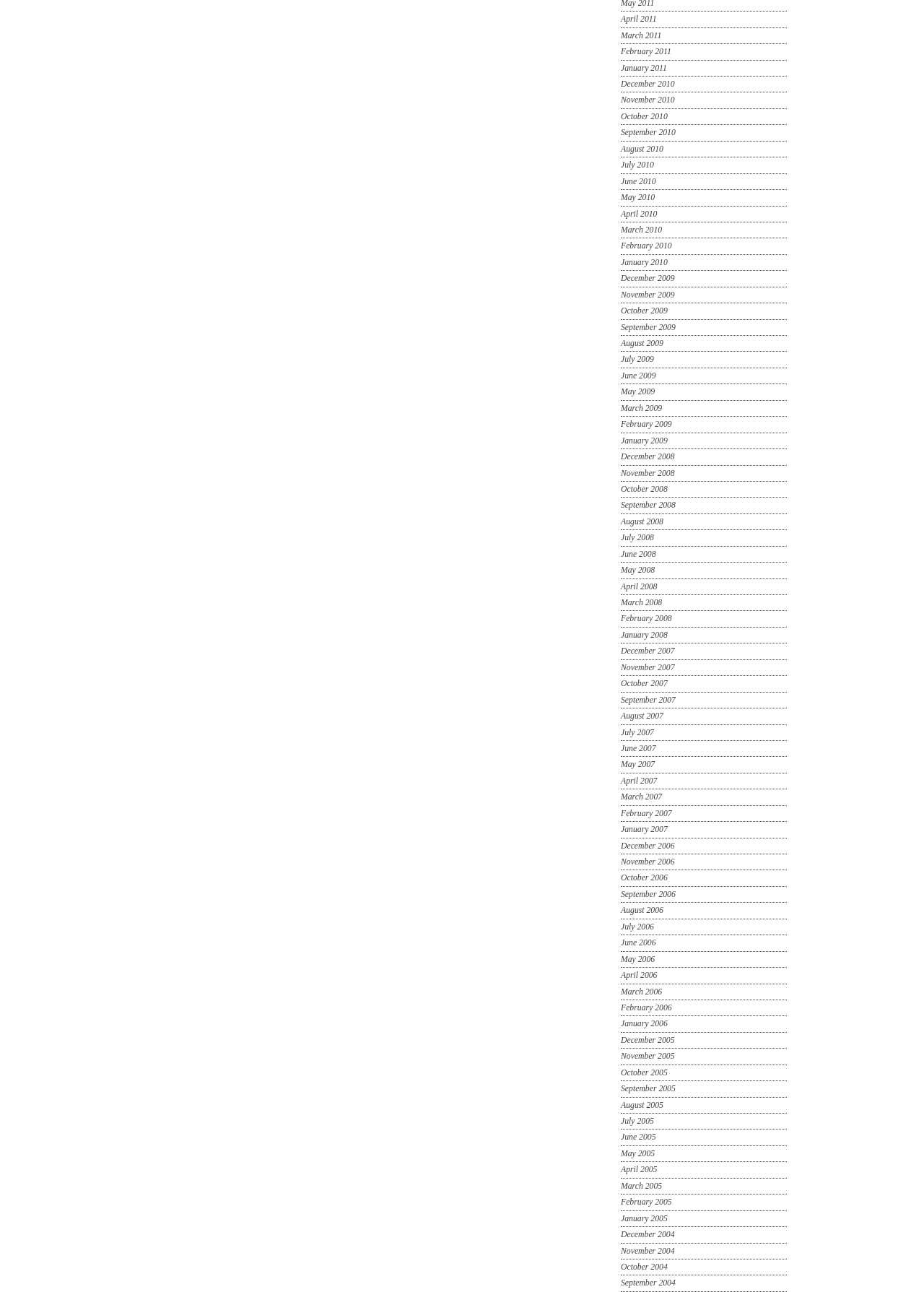What is the vertical arrangement of the links on the webpage?
Answer the question based on the image using a single word or a brief phrase.

Top to bottom, newest to oldest